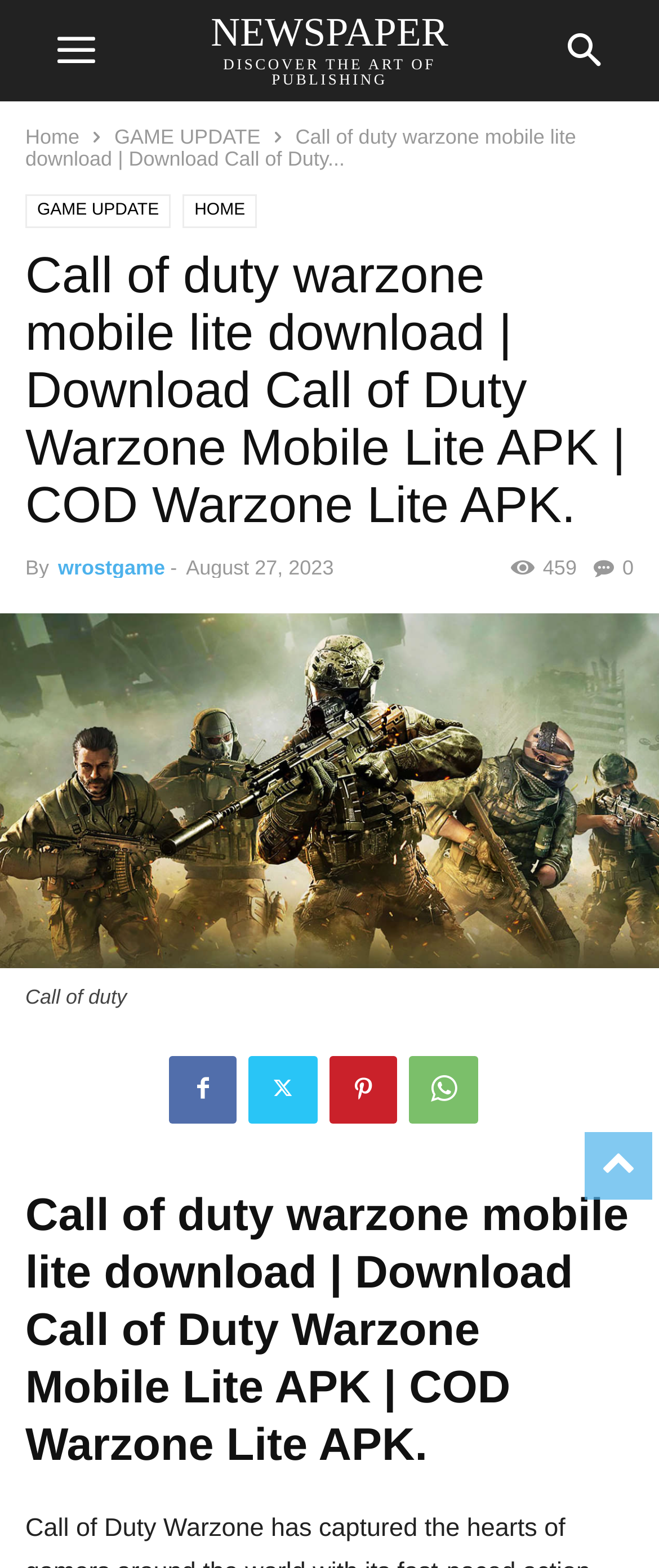Pinpoint the bounding box coordinates of the area that should be clicked to complete the following instruction: "Click on the 'NEWSPAPER DISCOVER THE ART OF PUBLISHING' link". The coordinates must be given as four float numbers between 0 and 1, i.e., [left, top, right, bottom].

[0.269, 0.009, 0.731, 0.056]